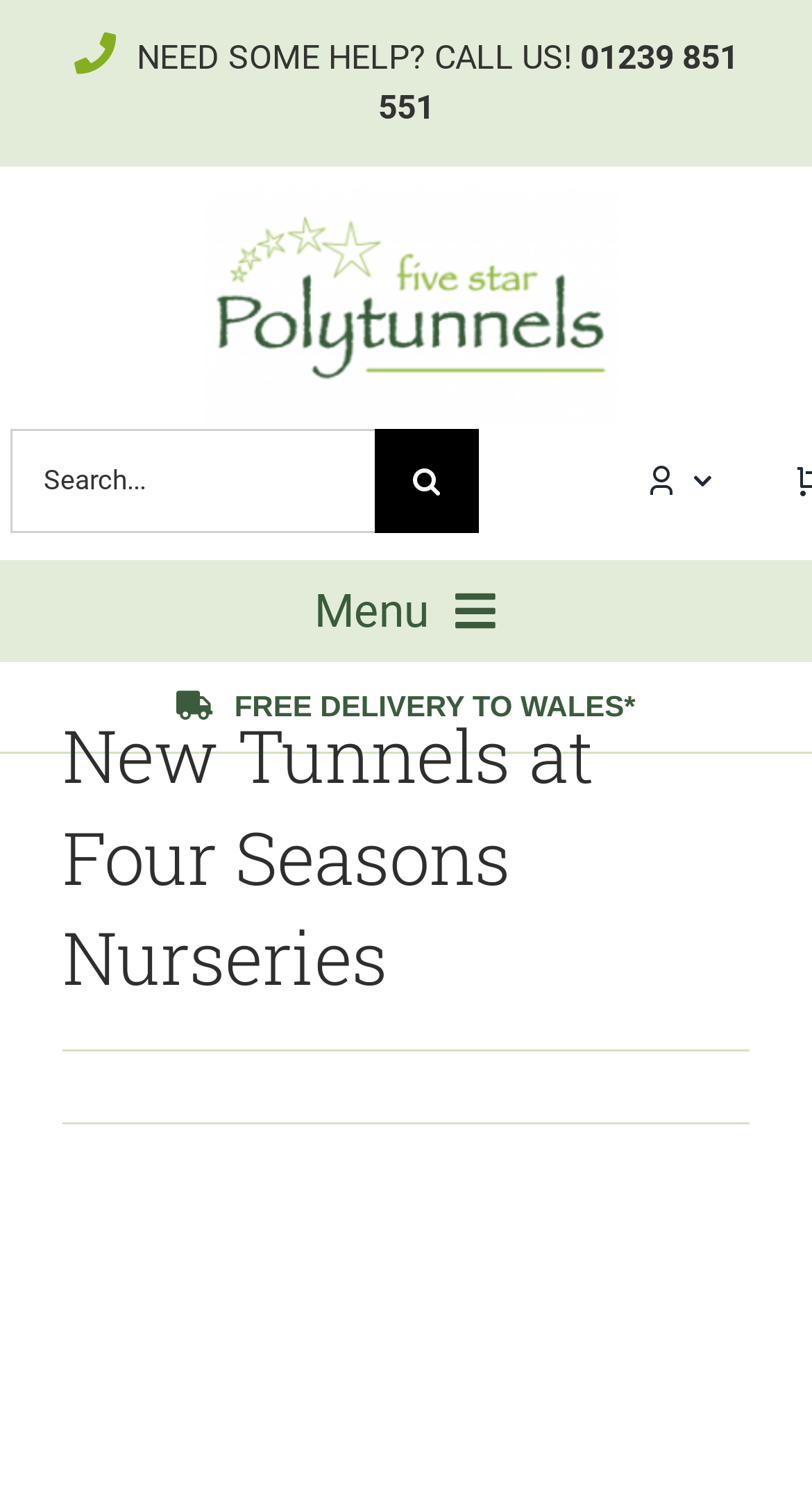Generate a thorough explanation of the webpage's elements.

The webpage appears to be about a company called Five Star Polytunnels, specifically showcasing new tunnels at Four Seasons Nurseries. At the top left of the page, there is a logo and a search bar with a magnifying glass icon. The search bar is accompanied by a "Search for:" label and a "Search" button with a search icon. 

To the right of the search bar, there is a phone number "01239 851 551" and a call-to-action "NEED SOME HELP? CALL US!" in a prominent font. 

Below the top section, there is a main navigation menu labeled "Retail Main Menu" with a button to expand or collapse it. 

The main content of the page is headed by a title "New Tunnels at Four Seasons Nurseries" in a large font. There is also a link "FREE DELIVERY TO WALES*" above the main content. 

The page also features two brand new polytunnels supplied and constructed by Chris at Five Star Polytunnels, covered with Superthermic Polythene, as indicated by the meta description.